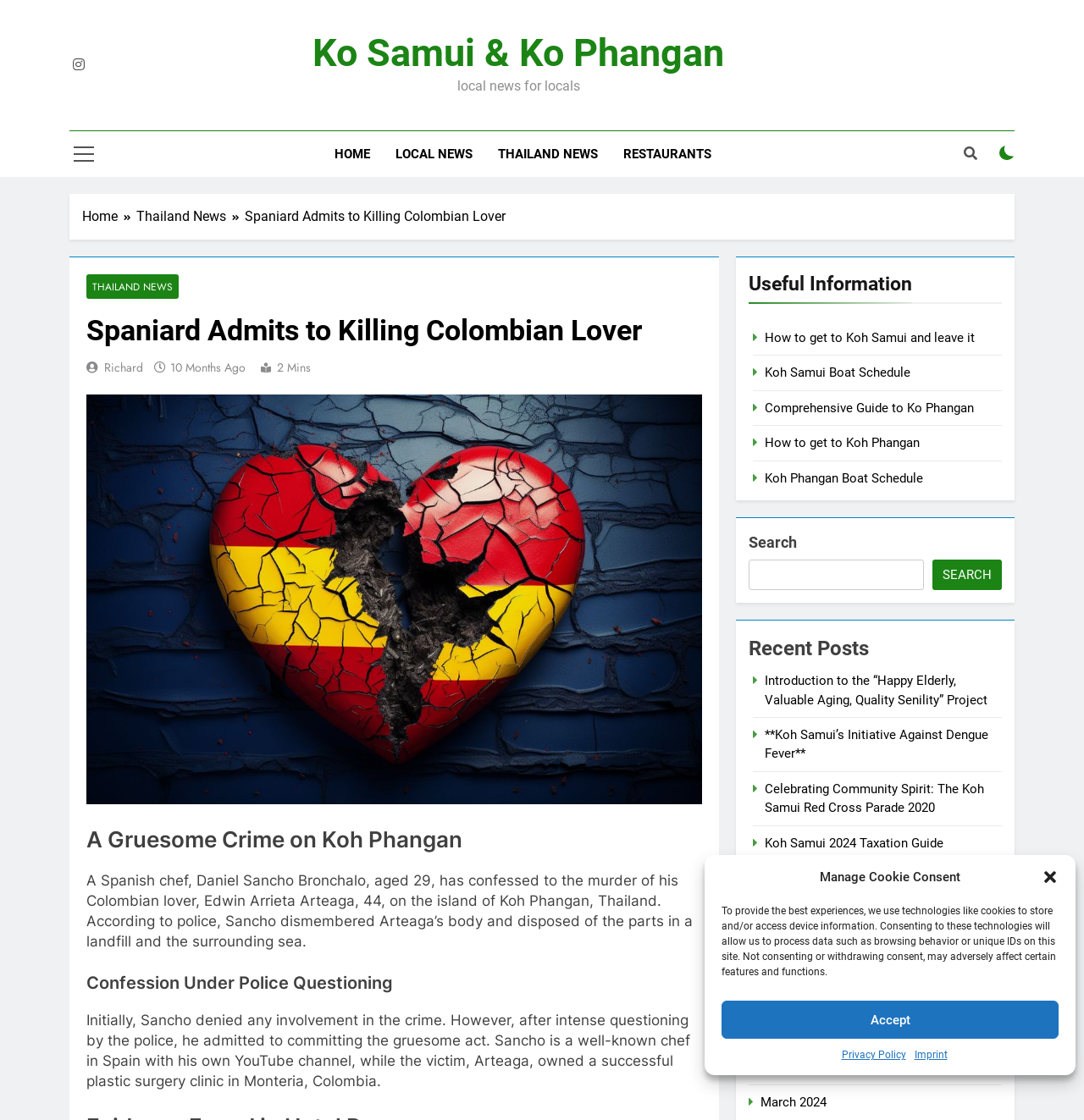What is the nationality of the chef who confessed to murder?
Please respond to the question with a detailed and thorough explanation.

The question can be answered by reading the article's content. The article mentions 'A Spanish chef, Daniel Sancho Bronchalo, aged 29, has confessed to the murder of his Colombian lover, Edwin Arrieta Arteaga, 44, on the island of Koh Phangan, Thailand.' From this sentence, we can infer that the nationality of the chef who confessed to murder is Spanish.